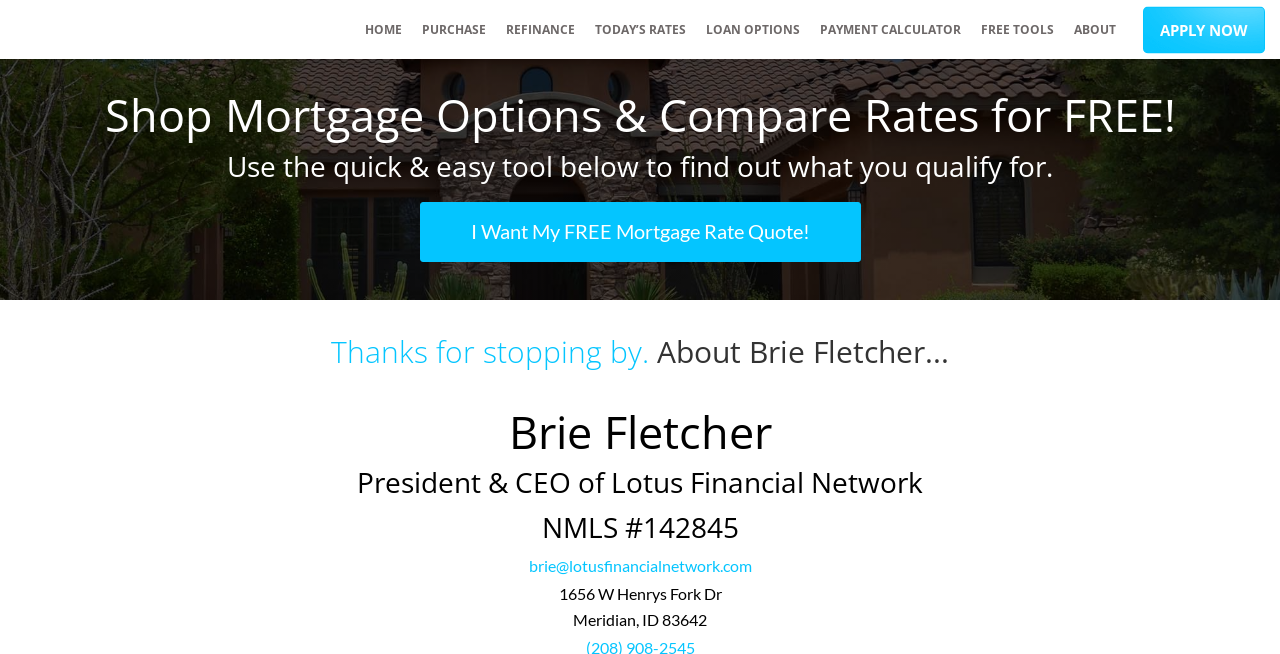Generate a thorough caption detailing the webpage content.

This webpage is about Brie Fletcher, an experienced Mortgage Lender offering various loan programs. At the top, there is a main navigation menu with 9 links: HOME, PURCHASE, REFINANCE, TODAY'S RATES, LOAN OPTIONS, PAYMENT CALCULATOR, FREE TOOLS, and ABOUT. On the top right, there is a prominent "APPLY NOW" link.

Below the navigation menu, there is a heading that encourages visitors to shop for mortgage options and compare rates for free. Underneath, there is a brief instruction to use a quick and easy tool to find out what one qualifies for. This tool is likely a mortgage rate quote form, as there is a link below that says "I Want My FREE Mortgage Rate Quote!".

On the lower half of the page, there is a section about Brie Fletcher, with a heading that introduces her. Her name, title, and company are listed, along with her NMLS number. Below that, there is her email address and physical address, including the street, city, and zip code.

Overall, this webpage is a professional profile for a mortgage lender, providing easy access to loan options, rate quotes, and contact information.